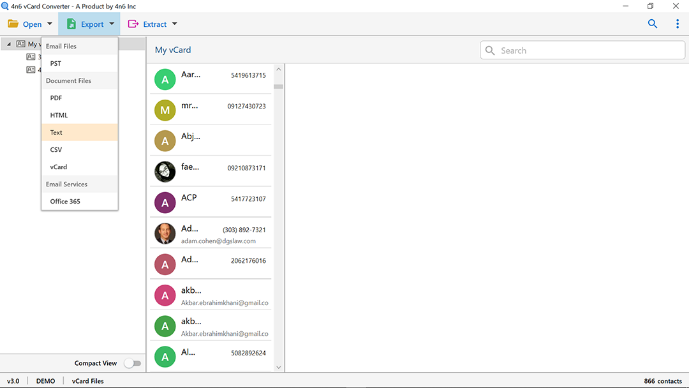What type of files can be exported from the software?
Please respond to the question with a detailed and thorough explanation.

The export options are listed on the left side of the interface, and they include Text, CSV, and vCard, among others. This suggests that the software allows users to export their contact data in various formats.